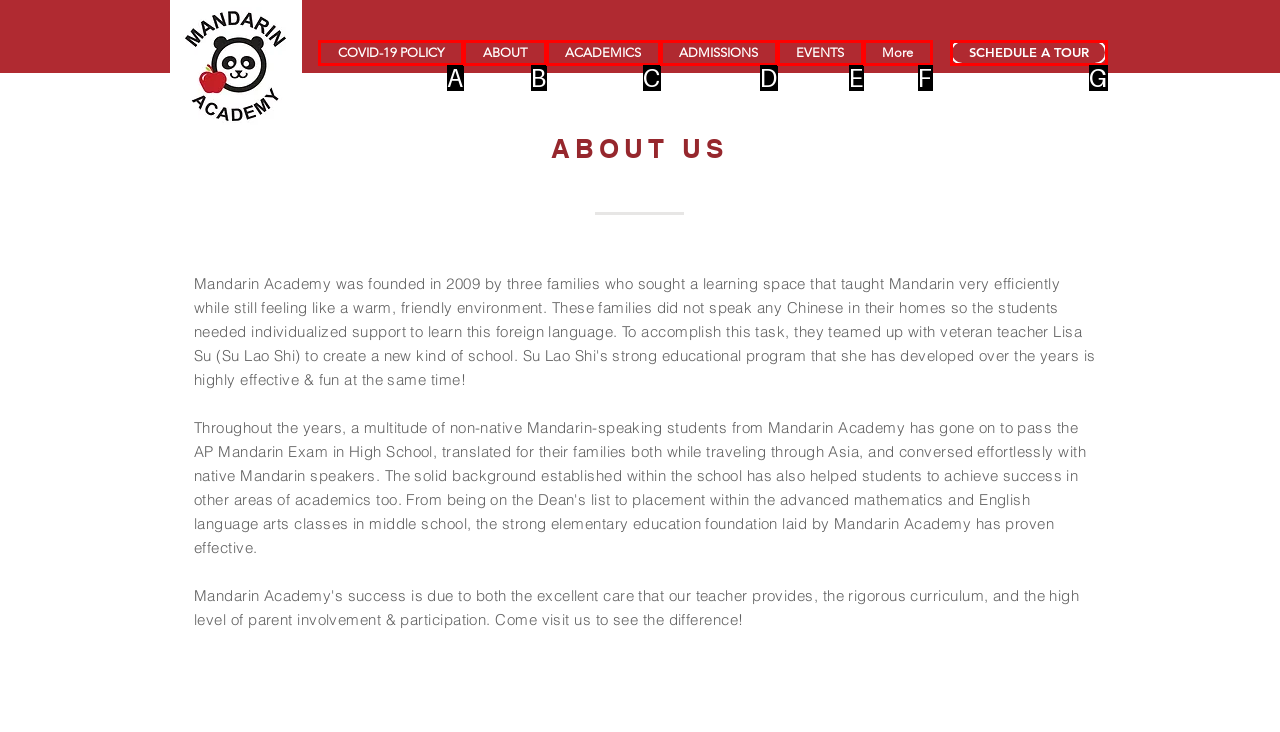Select the option that fits this description: COVID-19 POLICY
Answer with the corresponding letter directly.

A